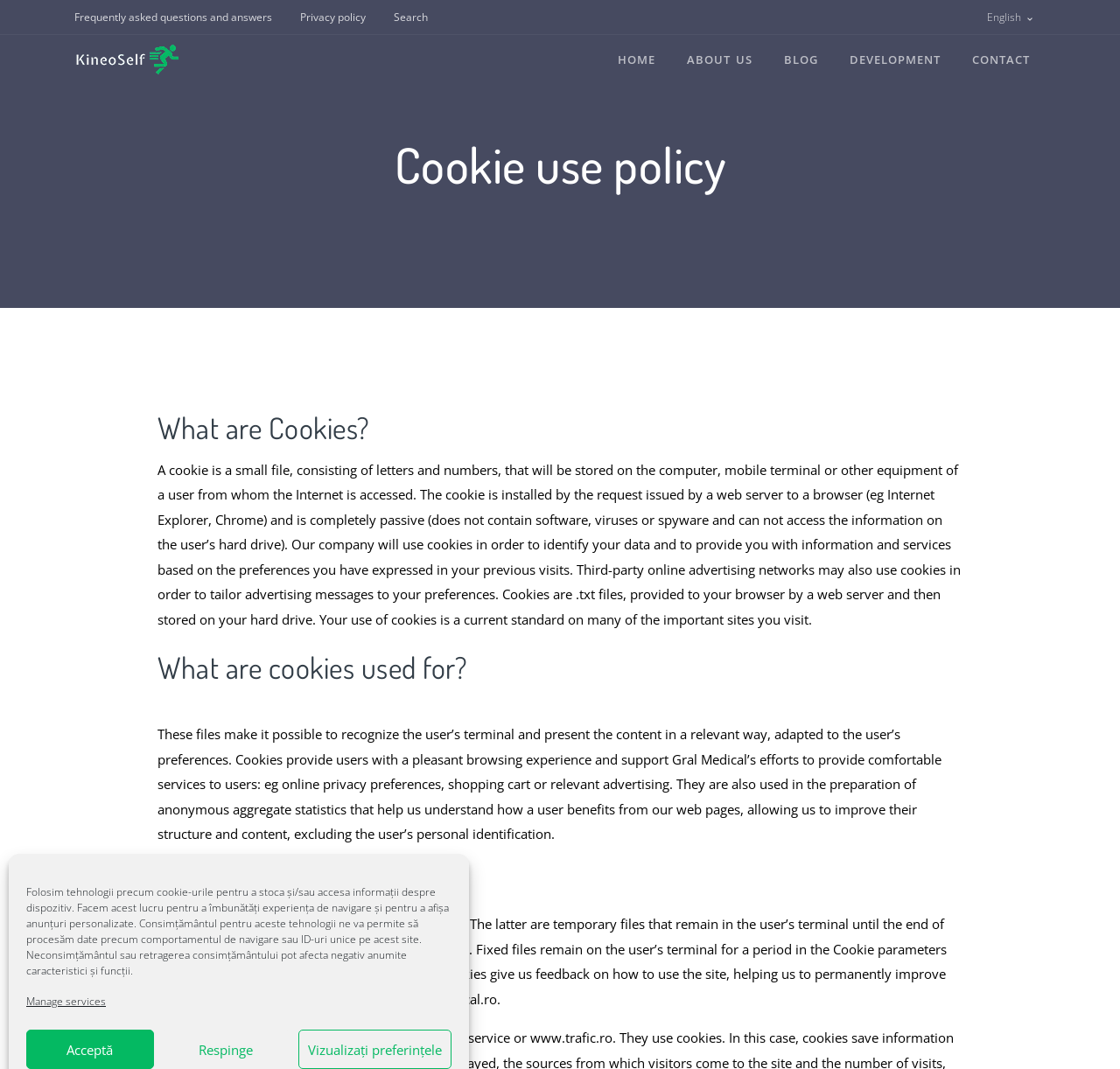From the given element description: "Home", find the bounding box for the UI element. Provide the coordinates as four float numbers between 0 and 1, in the order [left, top, right, bottom].

[0.538, 0.033, 0.599, 0.079]